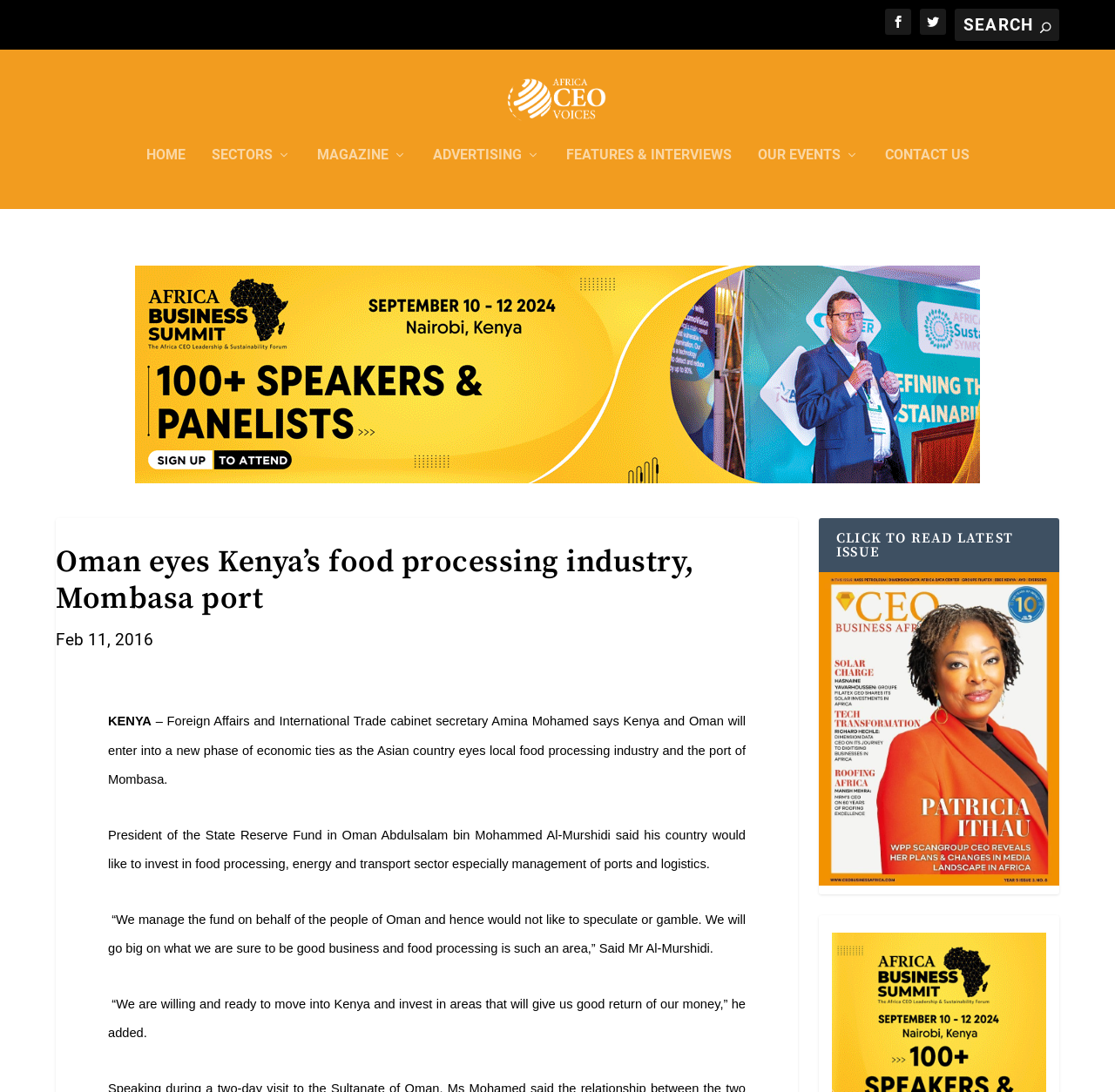Locate the bounding box coordinates of the element to click to perform the following action: 'Go to Africa CEO Voices homepage'. The coordinates should be given as four float values between 0 and 1, in the form of [left, top, right, bottom].

[0.05, 0.062, 0.95, 0.14]